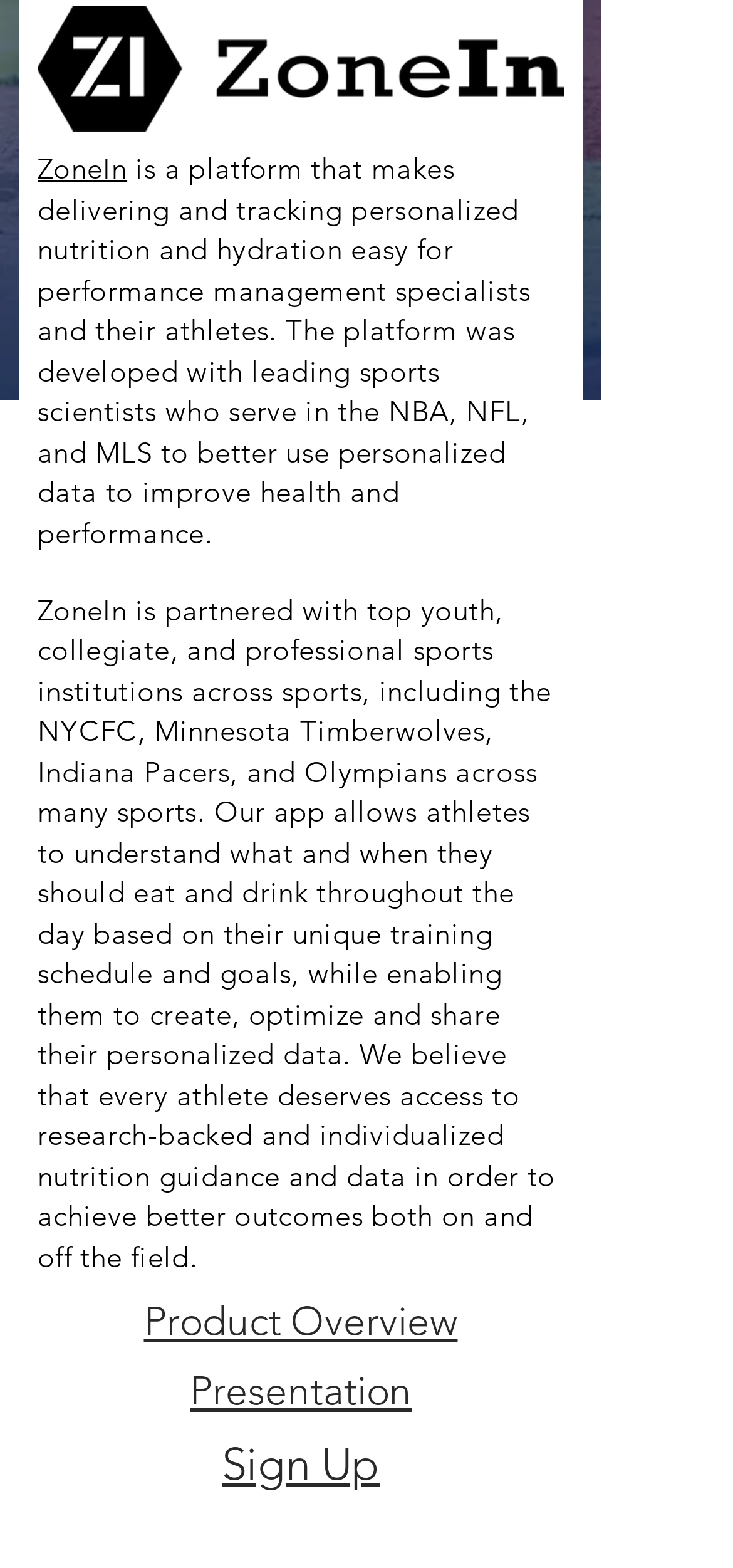Find the bounding box of the element with the following description: "Sign Up". The coordinates must be four float numbers between 0 and 1, formatted as [left, top, right, bottom].

[0.303, 0.92, 0.518, 0.953]